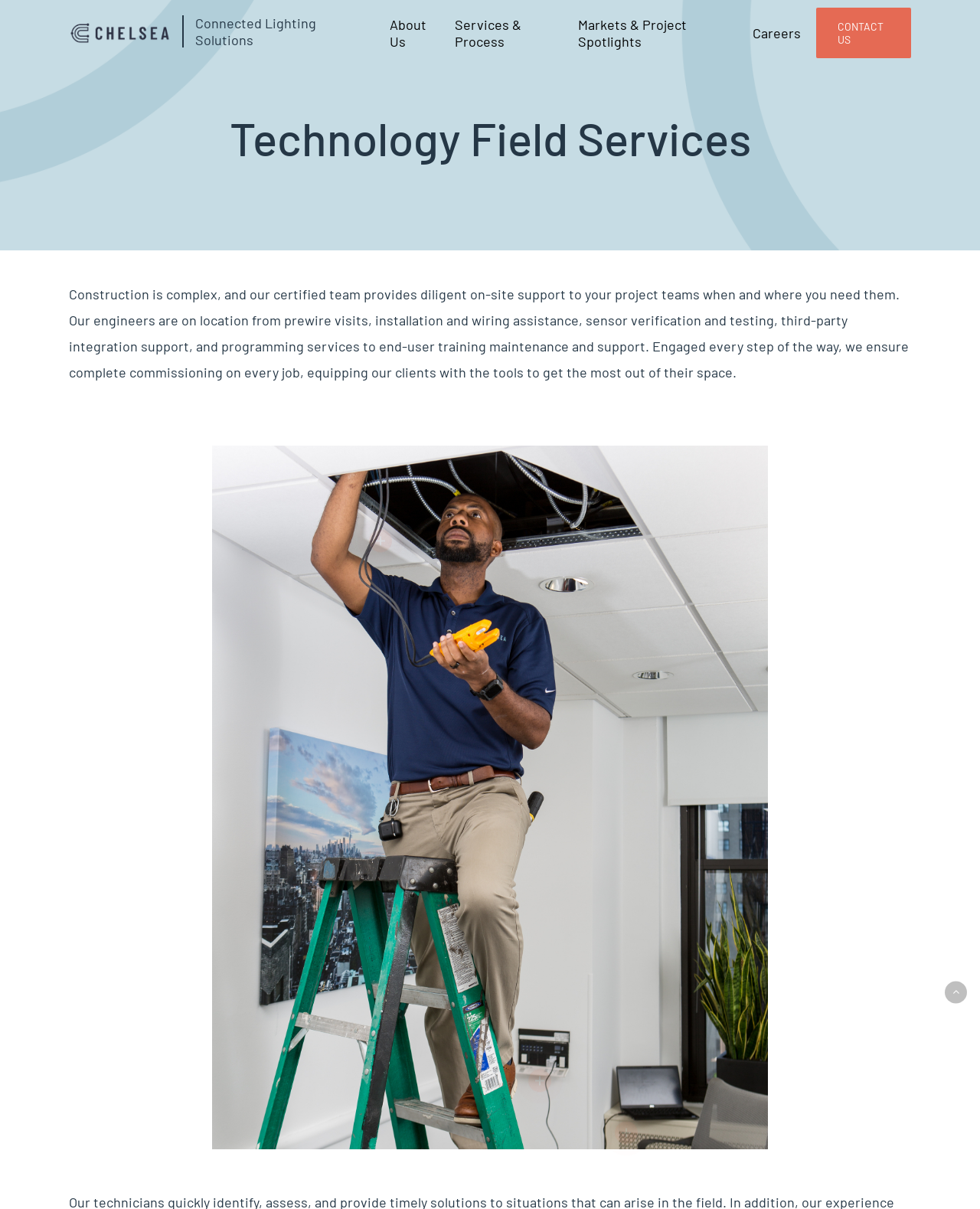Explain the webpage's design and content in an elaborate manner.

The webpage is about Technology Field Services provided by Chelsea Lighting. At the top left, there is a logo of Chelsea Lighting, which is an image with a link to the company's website. Below the logo, there is a heading that reads "Technology Field Services". 

To the right of the logo, there are five navigation links: "About Us", "Services & Process", "Markets & Project Spotlights", "Careers", and "CONTACT US". These links are positioned horizontally, with "About Us" on the left and "CONTACT US" on the right.

Below the navigation links, there is a paragraph of text that describes the services provided by Technology Field Services. The text explains that the company's certified team provides on-site support to project teams, including prewire visits, installation, and programming services. The text also mentions that the company ensures complete commissioning on every job.

Further down the page, there are three short paragraphs of text. The first paragraph is positioned near the top right of the page and mentions that onsite field service programming can be accomplished in real-time. The second paragraph is positioned below the first one and states that wall controls can be customized to the client's needs. The third paragraph is positioned near the middle left of the page and explains that installation verification and trouble shooting are achieved by the company's in-house technicians.

At the bottom right of the page, there is a small icon with two arrow symbols, which is a link.